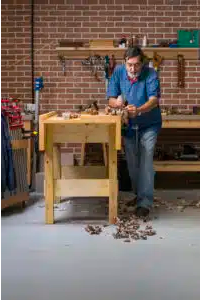What type of wall is in the background of the workshop?
Respond with a short answer, either a single word or a phrase, based on the image.

Rustic brick wall